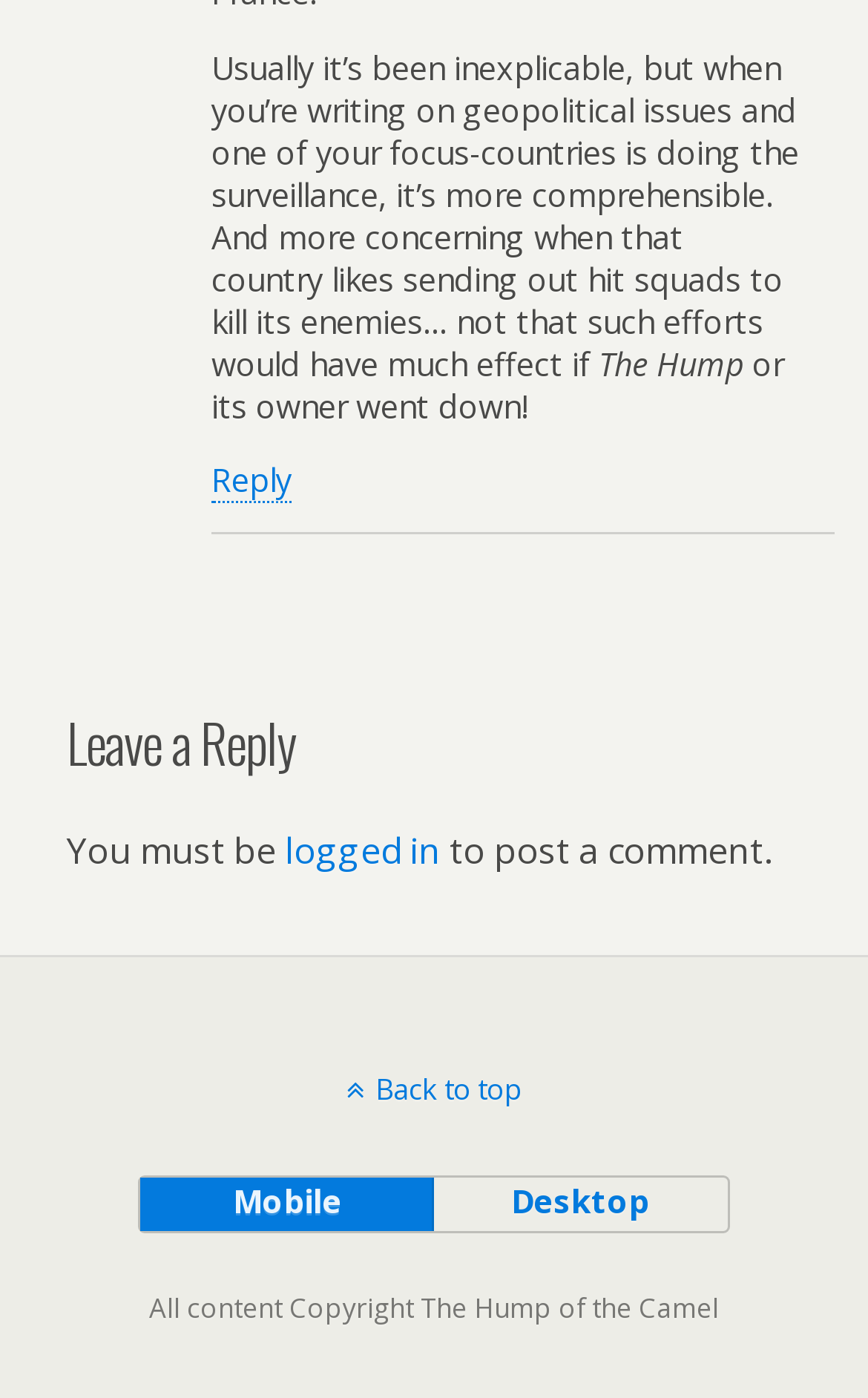Using the information in the image, give a detailed answer to the following question: What is the purpose of the 'Back to top' link?

The purpose of the 'Back to top' link can be inferred from its text and position at the bottom of the page at coordinates [0.0, 0.765, 1.0, 0.793]. This link likely allows users to quickly navigate back to the top of the page.